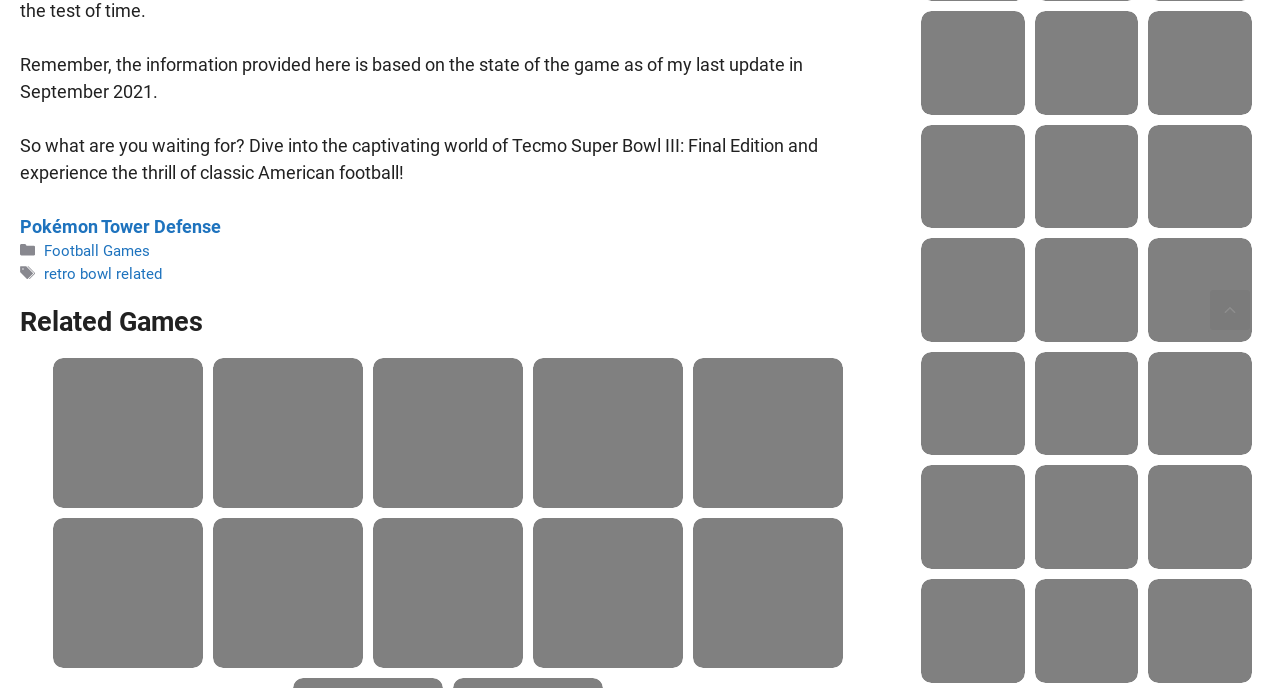Give a succinct answer to this question in a single word or phrase: 
What is the game mentioned in the first paragraph?

Tecmo Super Bowl III: Final Edition